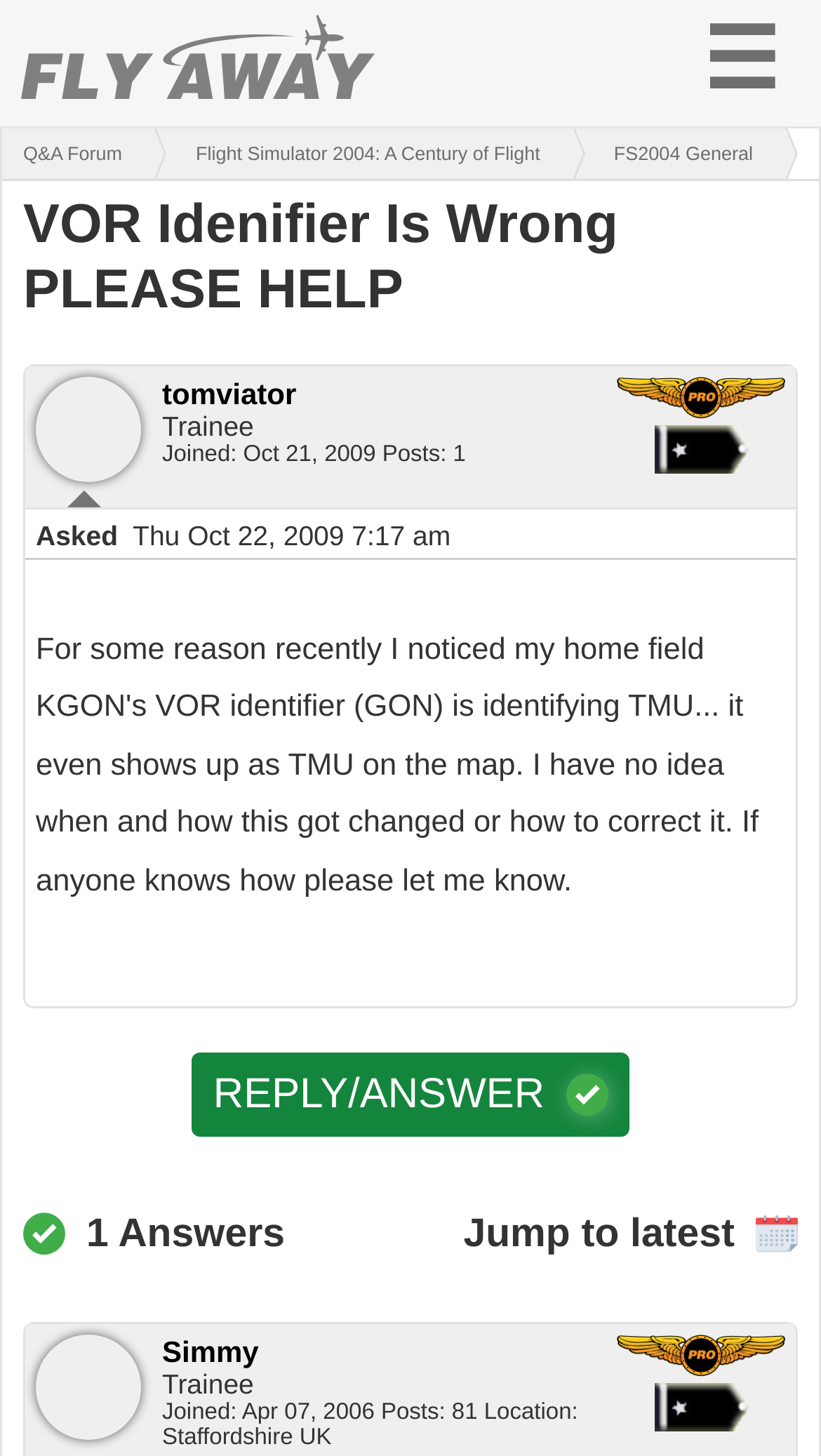What is the username of the person who asked the question?
Examine the image and provide an in-depth answer to the question.

The username can be found in the section where the question details are provided, specifically in the line 'tomviator' which is a StaticText element.